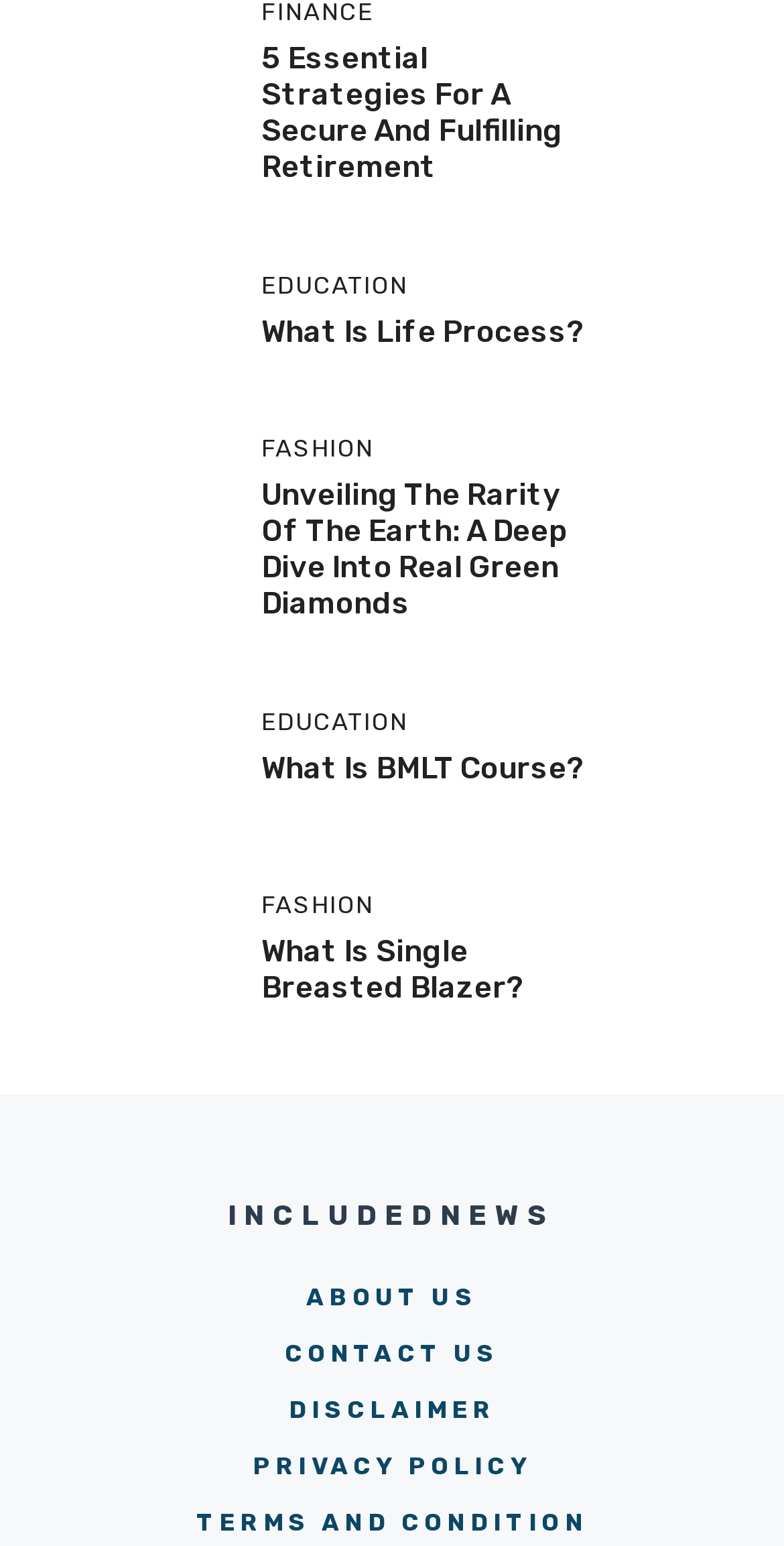Please answer the following question using a single word or phrase: 
What is the last category listed on the webpage?

FASHION